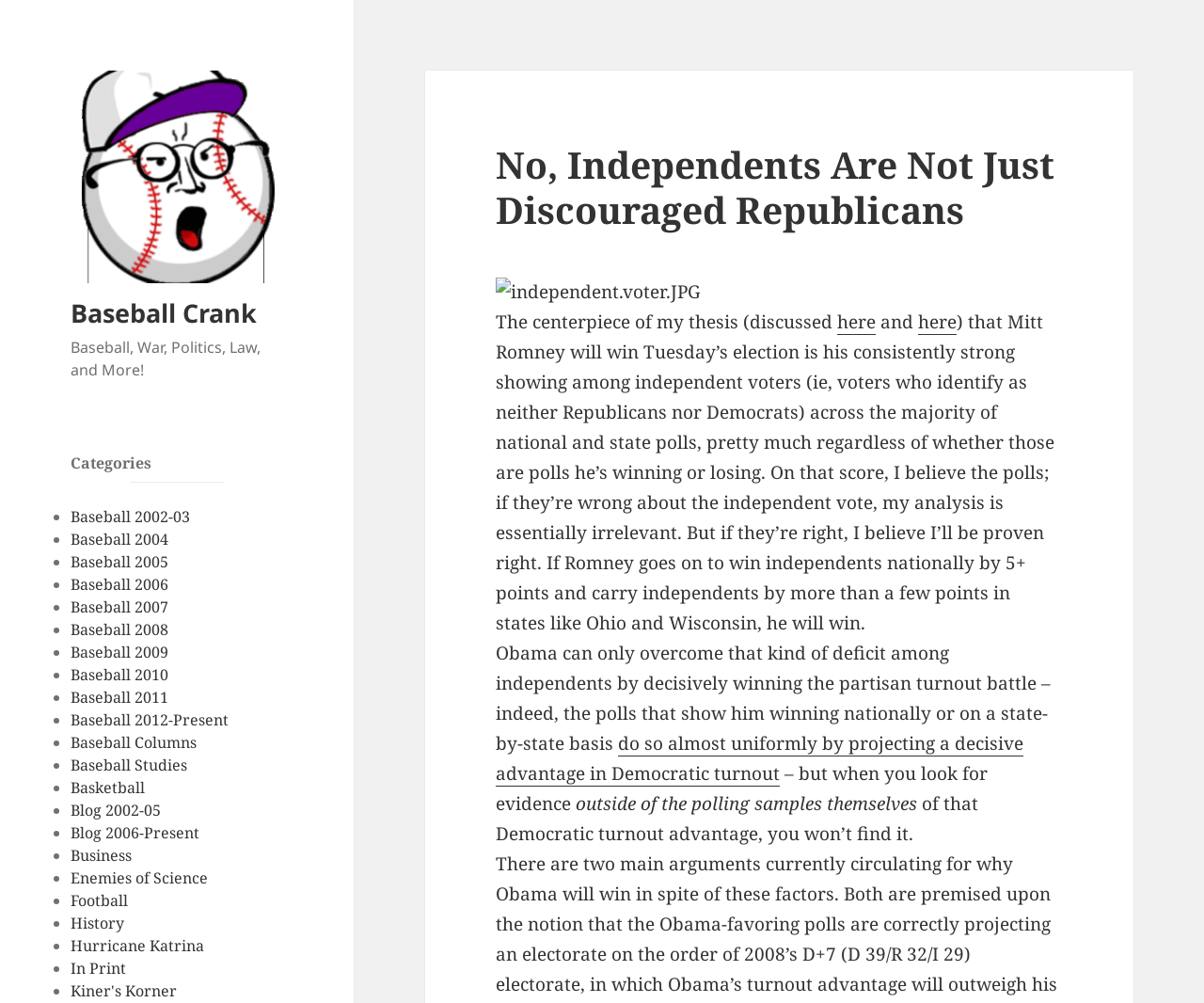Provide an in-depth description of the elements and layout of the webpage.

This webpage is titled "No, Independents Are Not Just Discouraged Republicans" and has a header section at the top with a link to "Baseball Crank" and an image with the same name. Below the header, there is a section with a heading "Categories" followed by a horizontal separator line. 

Under the separator line, there is a list of categories with bullet points, including links to various topics such as baseball, basketball, business, and more. The list takes up most of the left side of the page.

On the right side of the page, there is a main content section with a heading "No, Independents Are Not Just Discouraged Republicans" in a larger font size. Below the heading, there is an image with the filename "independent.voter.JPG". 

The main content is a long paragraph of text discussing the author's thesis that Mitt Romney will win the election due to his strong showing among independent voters. The text includes several links to external sources, marked as "here" and "here". The paragraph is followed by another long paragraph of text continuing the discussion on the topic.